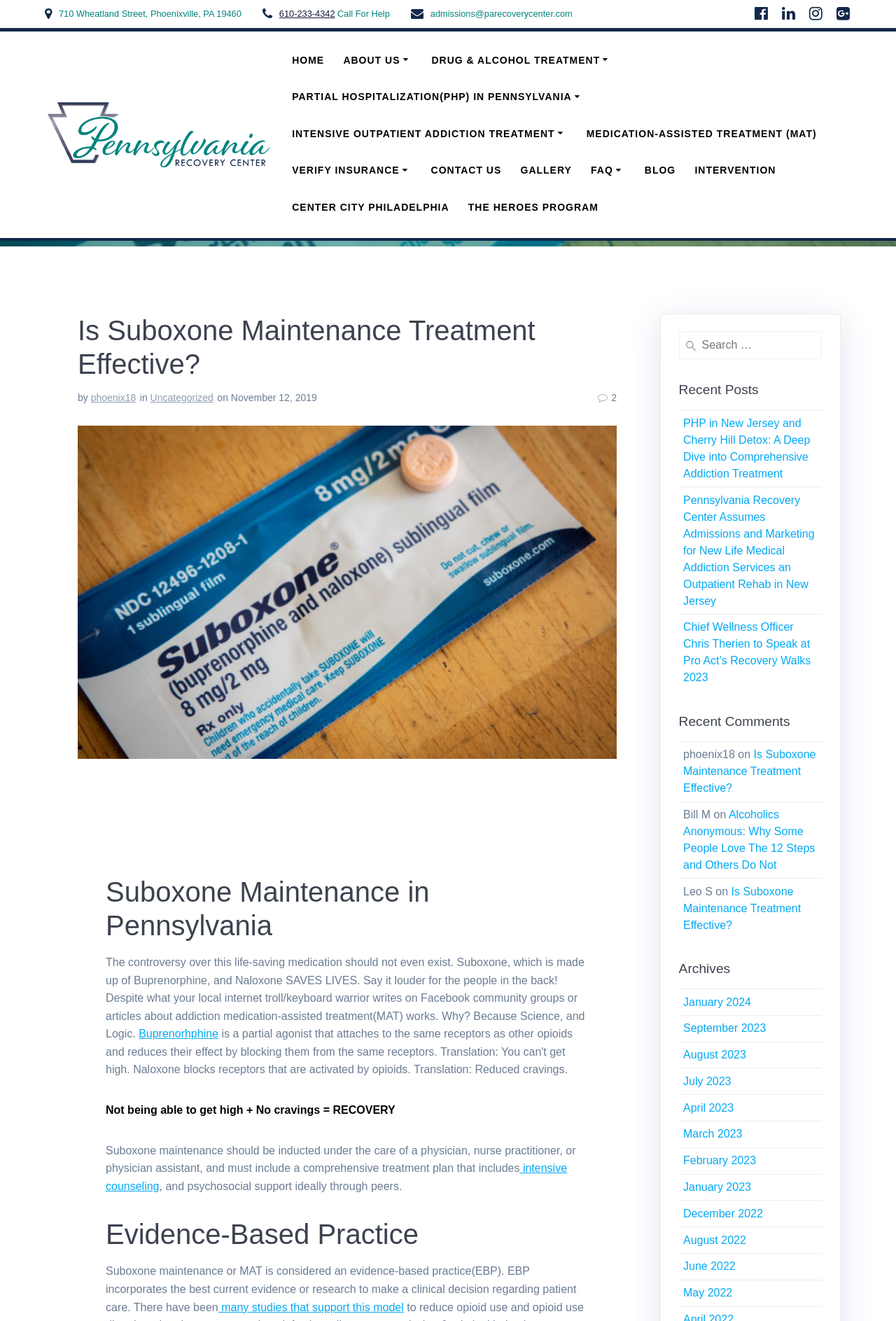Could you determine the bounding box coordinates of the clickable element to complete the instruction: "Call for help"? Provide the coordinates as four float numbers between 0 and 1, i.e., [left, top, right, bottom].

[0.374, 0.006, 0.435, 0.014]